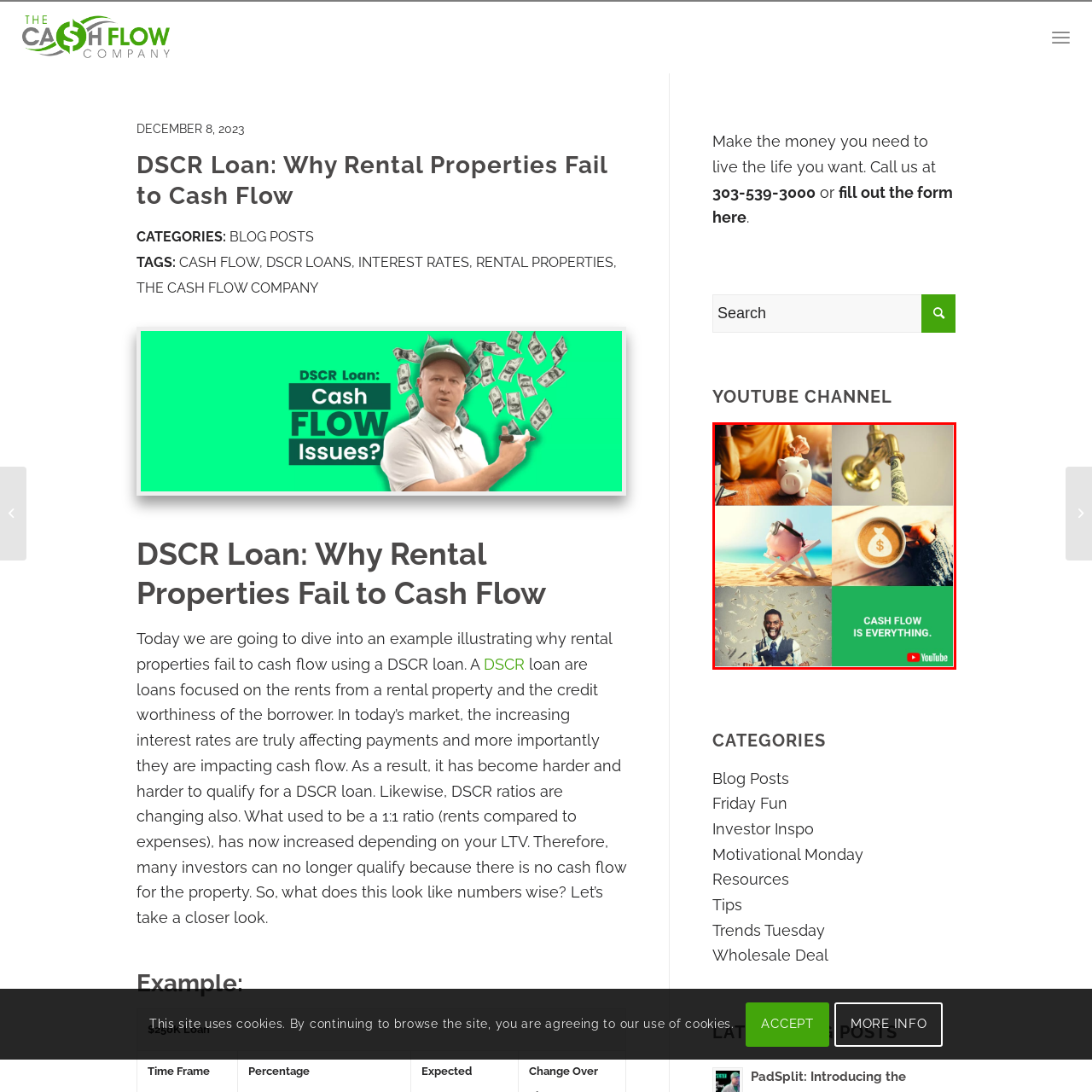What is the background color of the bold text?
Please carefully analyze the image highlighted by the red bounding box and give a thorough response based on the visual information contained within that section.

The bold text 'CASH FLOW IS EVERYTHING' is displayed on a green background, which is a visually appealing and attention-grabbing color, emphasizing the significance of cash flow management.